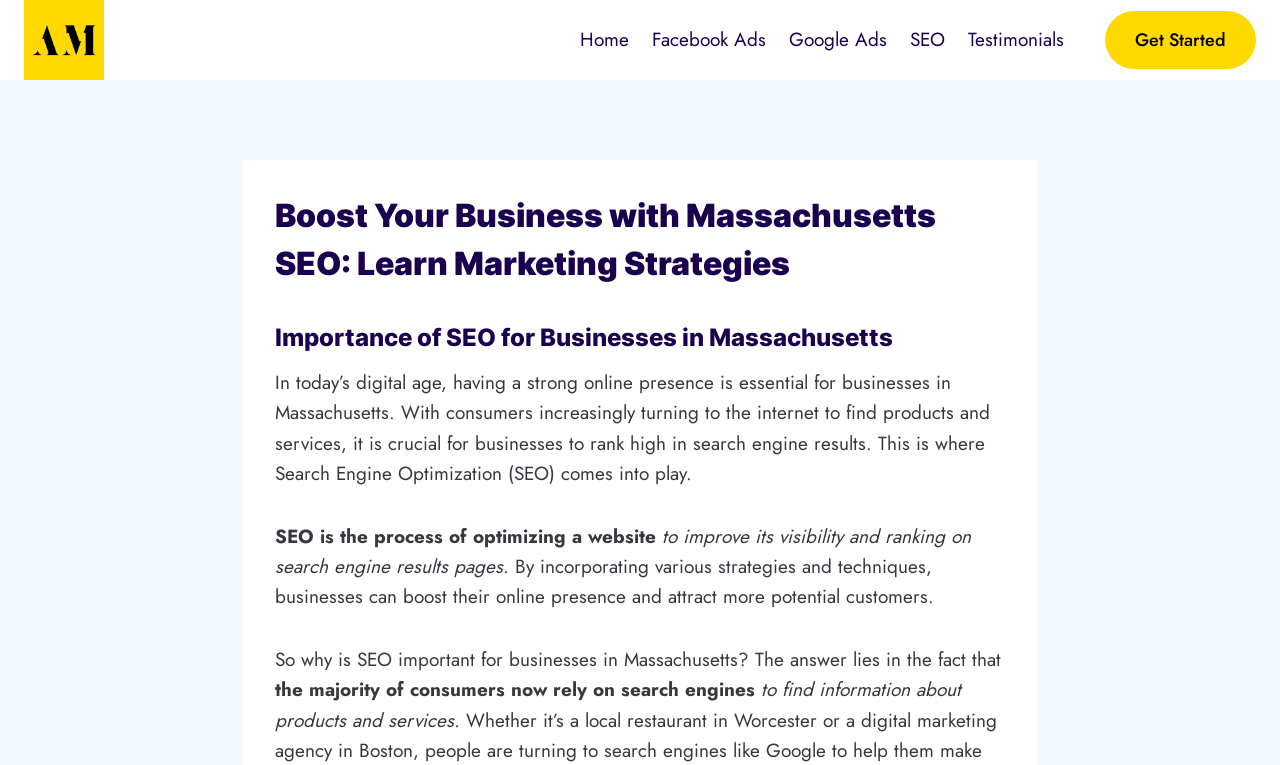From the details in the image, provide a thorough response to the question: What do businesses need to do to attract more customers?

According to the webpage, by incorporating various strategies and techniques, businesses can boost their online presence and attract more potential customers.